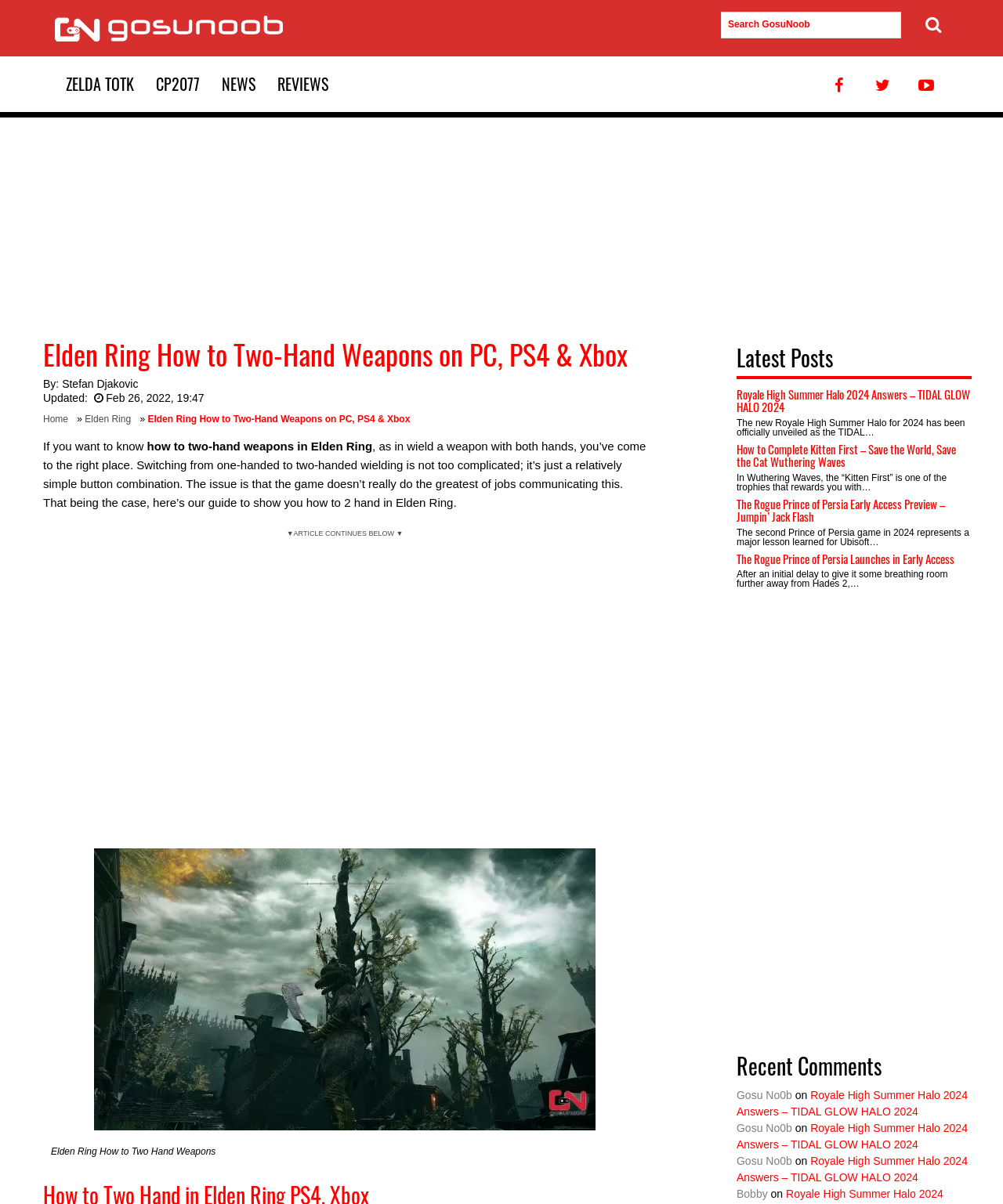Specify the bounding box coordinates of the element's area that should be clicked to execute the given instruction: "Visit Zelda TOTK page". The coordinates should be four float numbers between 0 and 1, i.e., [left, top, right, bottom].

[0.055, 0.047, 0.145, 0.092]